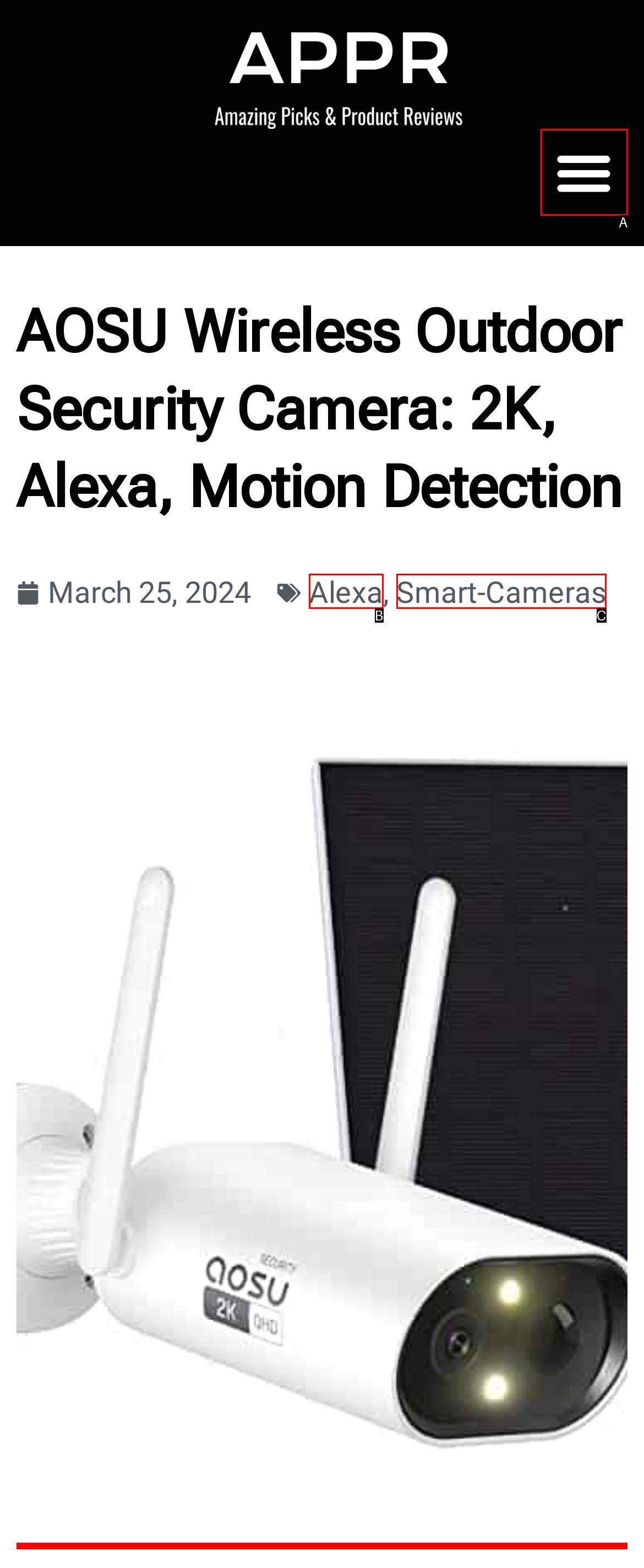From the provided choices, determine which option matches the description: Smart-Cameras. Respond with the letter of the correct choice directly.

C